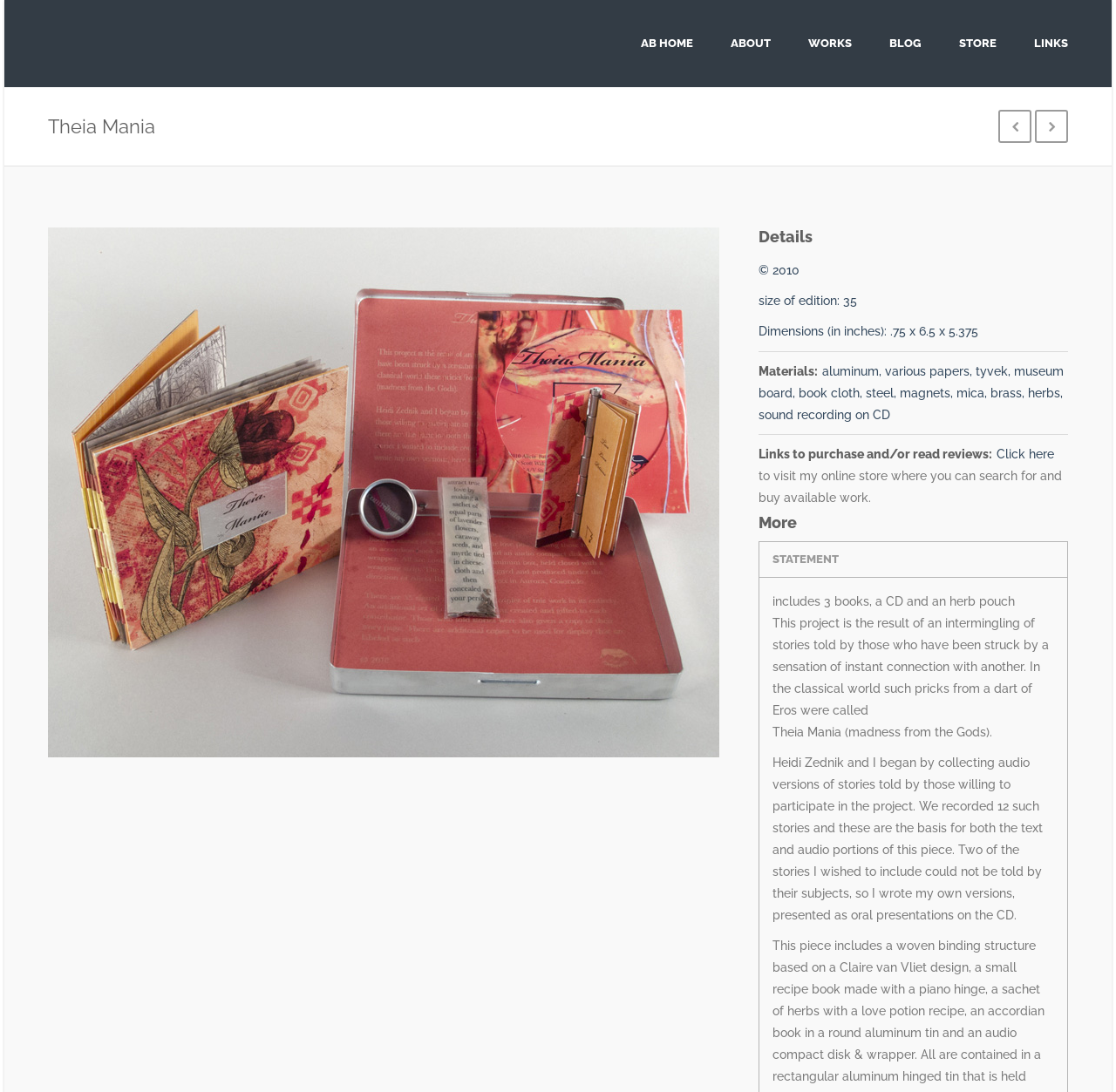Locate the bounding box coordinates of the clickable part needed for the task: "explore works".

[0.713, 0.0, 0.774, 0.08]